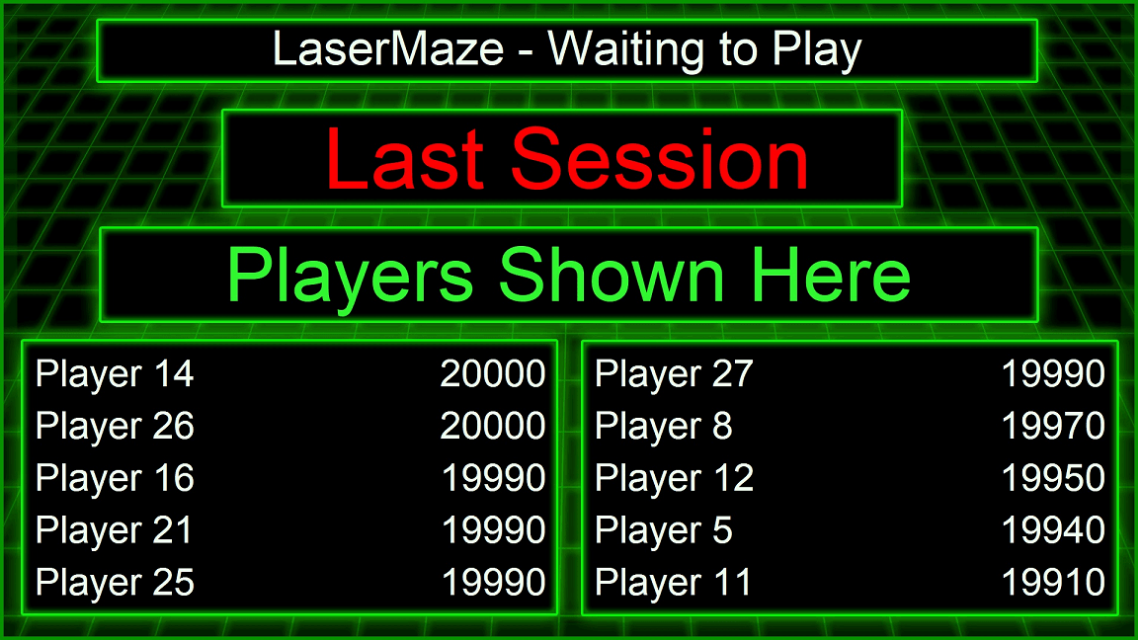How many players are listed on the scoreboard?
Please interpret the details in the image and answer the question thoroughly.

The scoreboard lists 6 players on the left side and 6 players on the right side, making a total of 12 players.